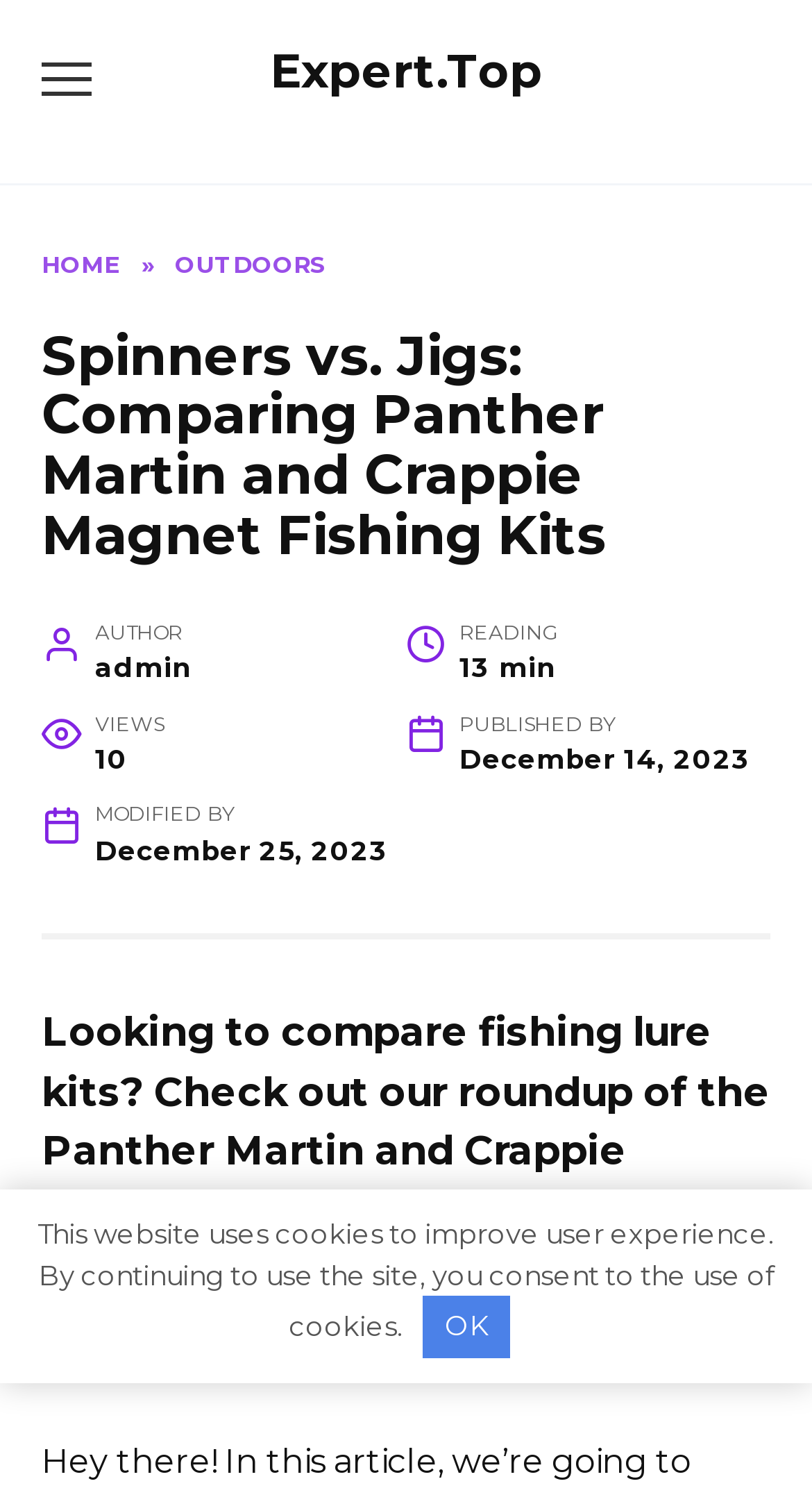Present a detailed account of what is displayed on the webpage.

The webpage is about comparing fishing lure kits, specifically the Panther Martin and Crappie Magnet fishing kits. At the top left, there is a link to "Expert.Top" and a navigation menu with links to "HOME" and "OUTDOORS". Next to the navigation menu, there is a heading that reads "Spinners vs. Jigs: Comparing Panther Martin and Crappie Magnet Fishing Kits". 

Below the heading, there is information about the author, "admin", and the time it takes to read the article, which is 13 minutes. There are also statistics about the number of views, which is 10, and the publication and modification dates. 

The main content of the webpage is a summary of the article, which reads "Looking to compare fishing lure kits? Check out our roundup of the Panther Martin and Crappie Magnet fishing kits. Read more to find the perfect kit for your fishing adventures!". 

At the bottom of the page, there is a notification about the website using cookies, and a button to "OK" the notification.